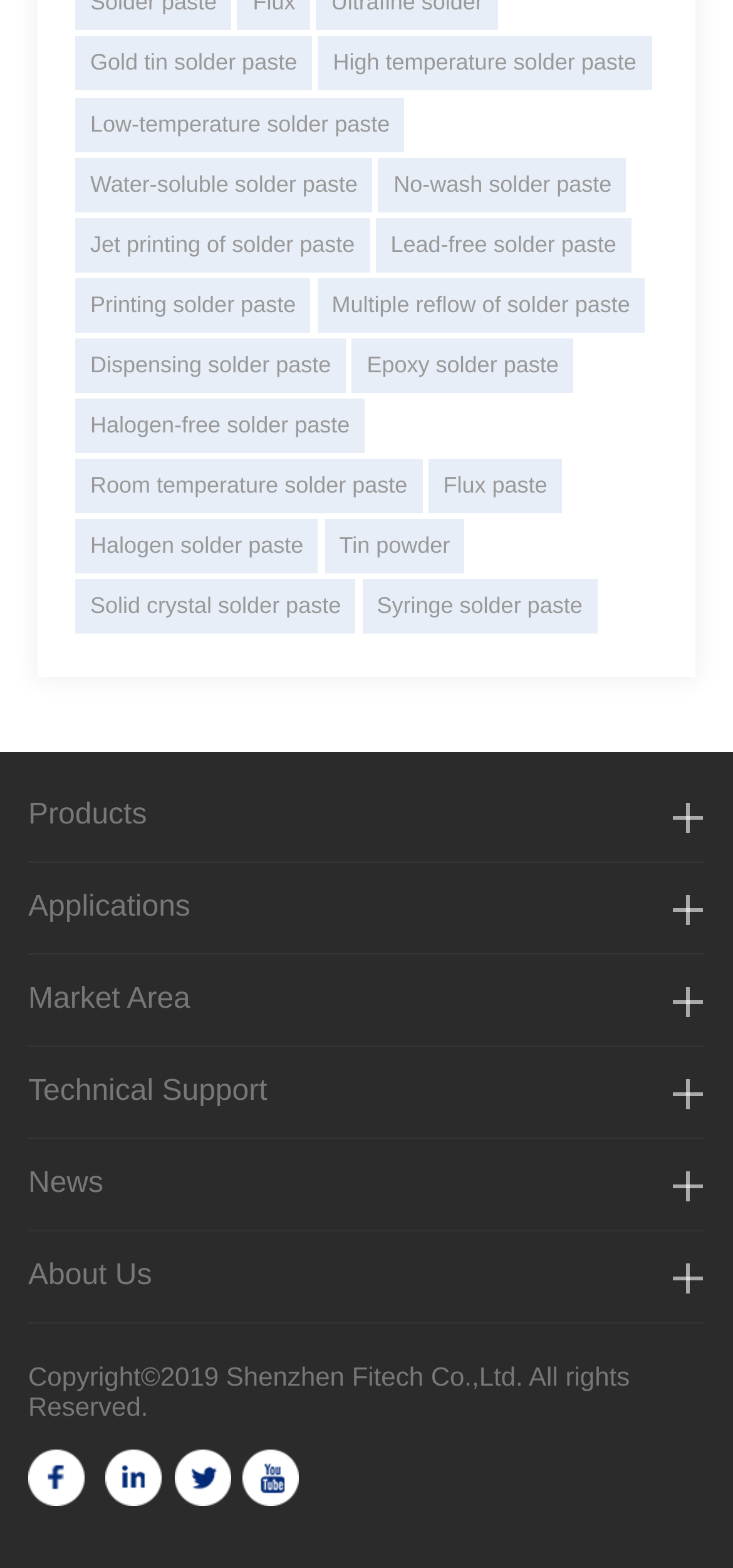How many types of solder paste are listed?
Look at the image and provide a detailed response to the question.

I counted the number of links with descriptions related to solder paste, such as 'Gold tin solder paste', 'High temperature solder paste', and so on, and found 18 of them.